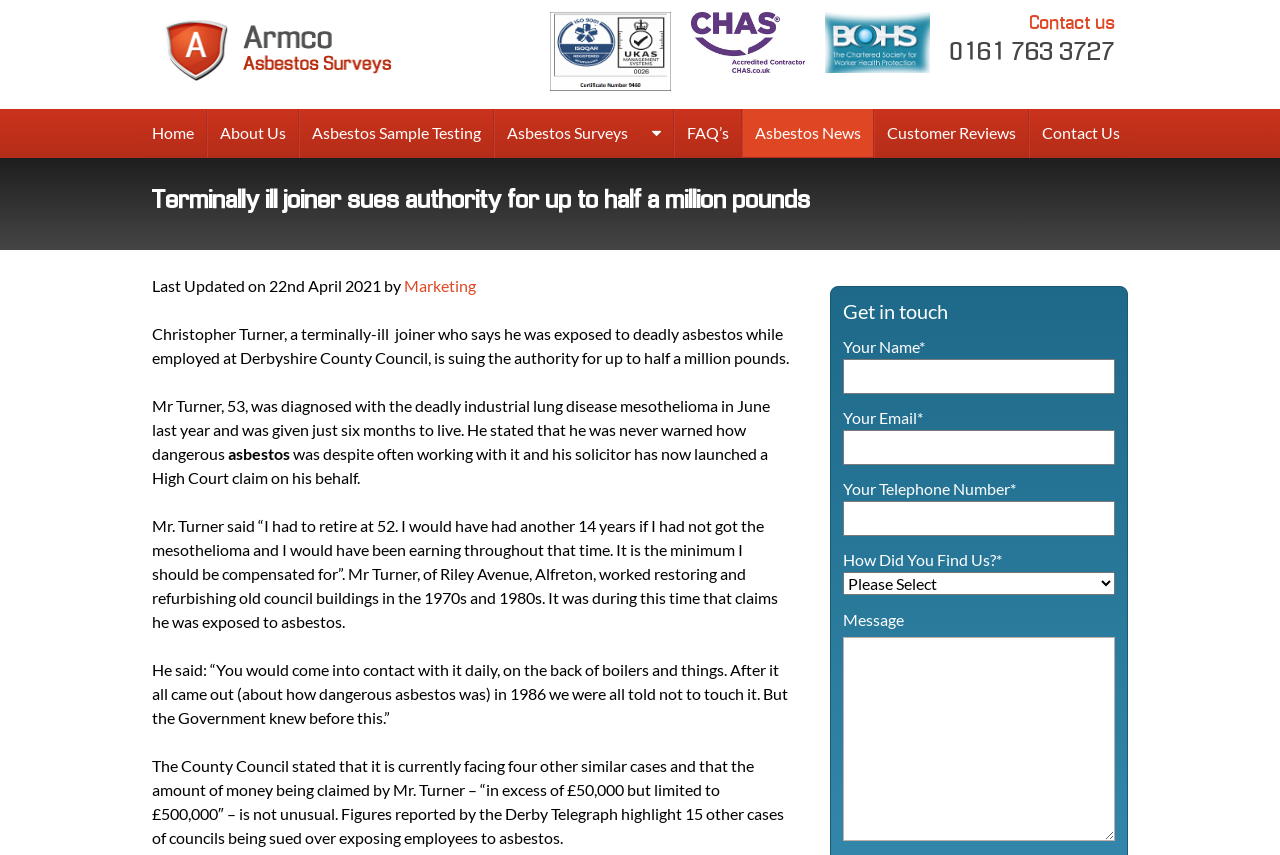Find and specify the bounding box coordinates that correspond to the clickable region for the instruction: "Click on 'How to get your bitcoin into cash'".

None